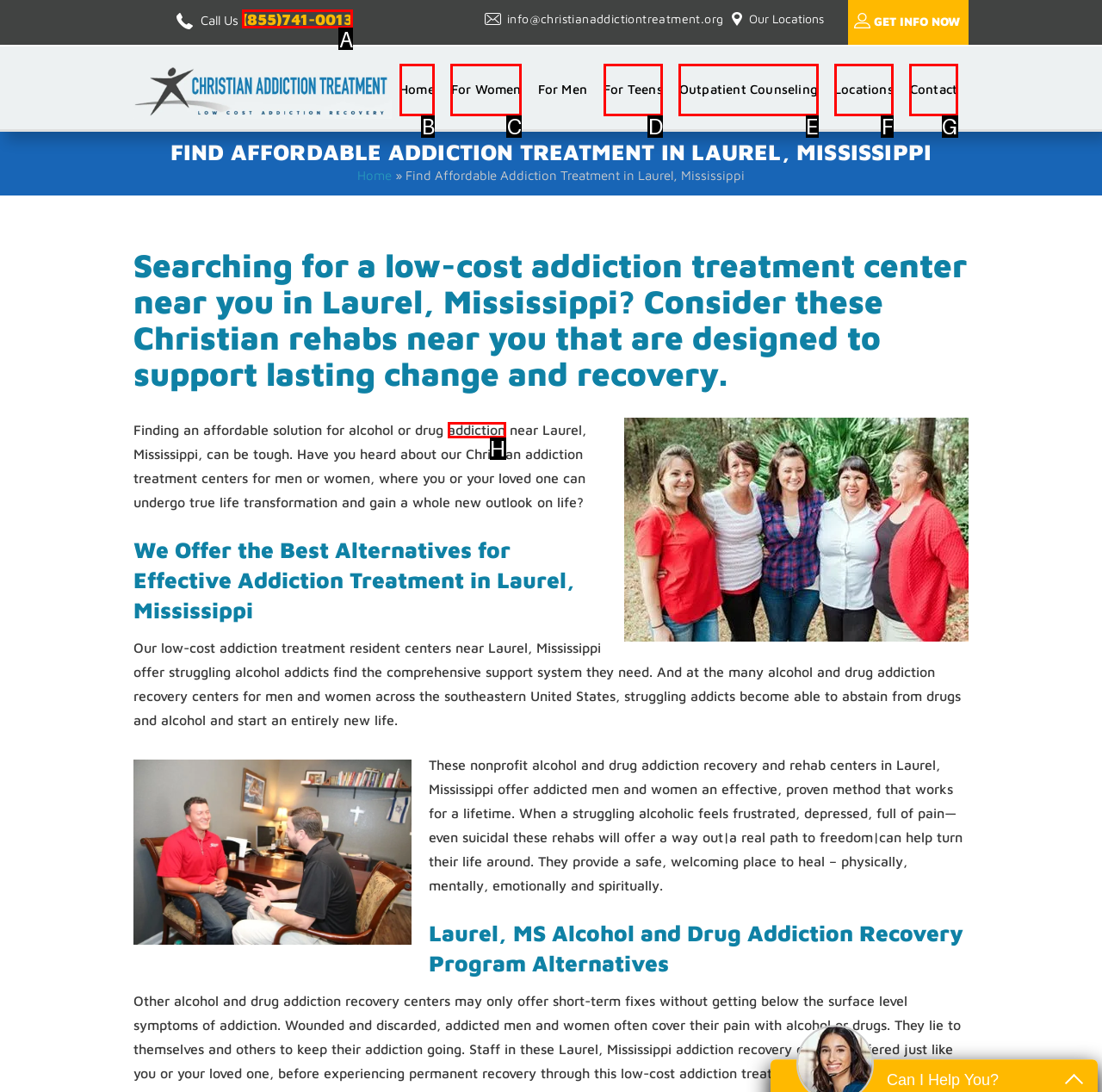Tell me which one HTML element I should click to complete the following task: Call the hotline Answer with the option's letter from the given choices directly.

A